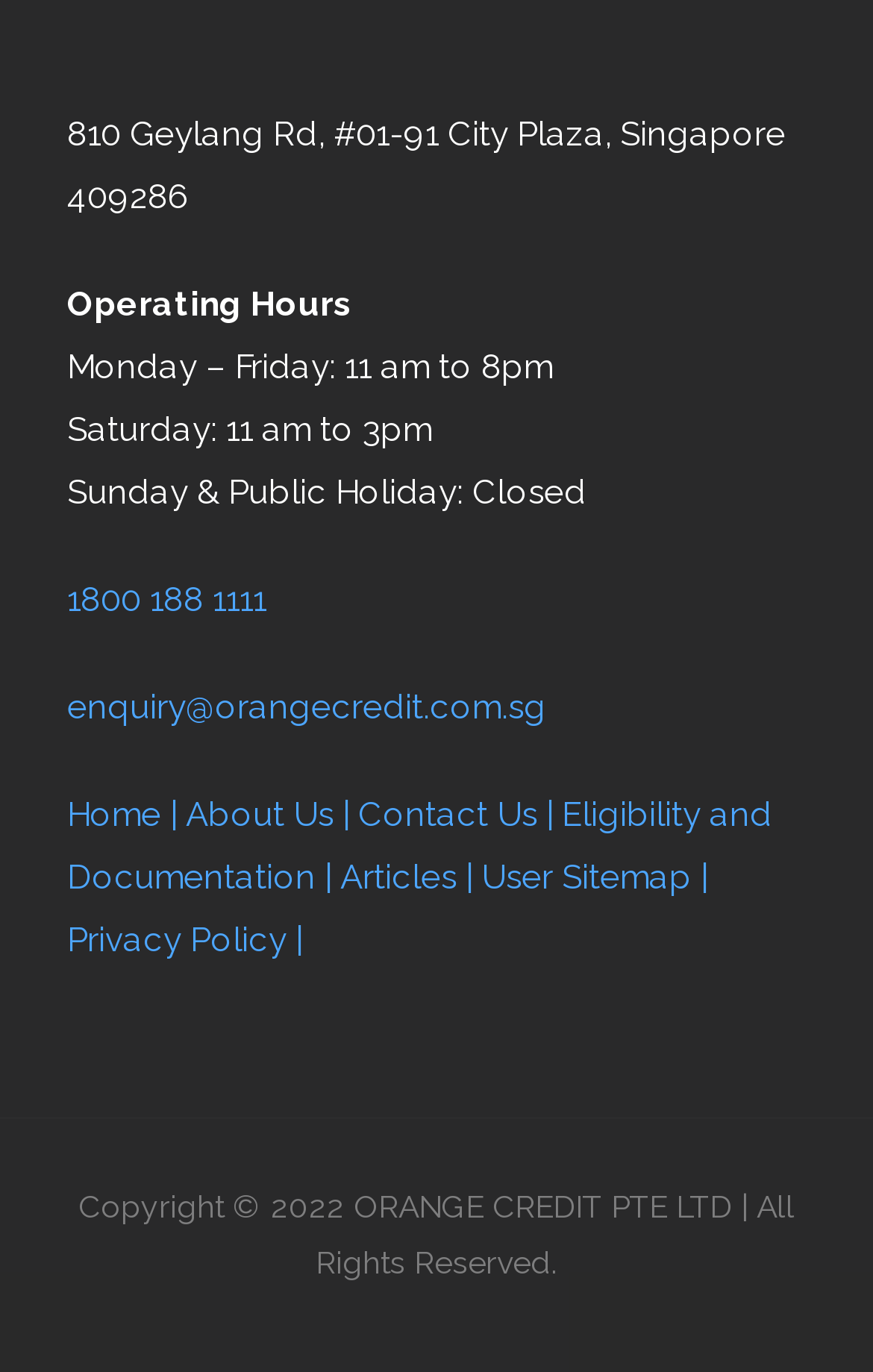Please find the bounding box coordinates of the section that needs to be clicked to achieve this instruction: "Check articles".

[0.379, 0.625, 0.541, 0.654]